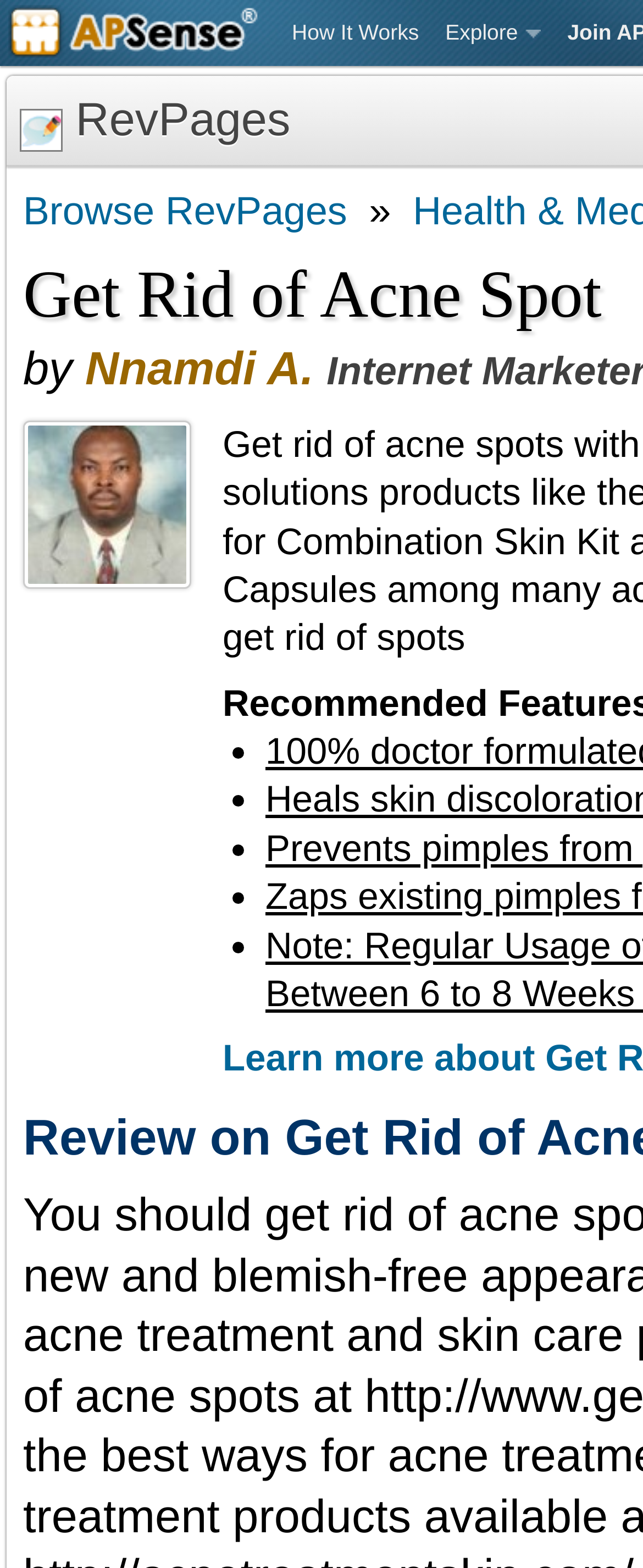Create an in-depth description of the webpage, covering main sections.

The webpage appears to be a review page for acne treatment products, specifically the Zenmed acne solutions products. At the top left, there is a small image and a link to "APSense Business Social Networking". 

On the top navigation bar, there are three links: "How It Works" on the left, "Explore" in the center, and an empty link on the right with a small image. 

Below the navigation bar, there is a section with a link to "Browse RevPages" on the left, followed by a static text "»" and another link on the right. 

The main content of the page starts with a static text "by" and a link to the author's name, "Nnamdi A.", accompanied by a small image. 

The main content is organized in a list format, with five bullet points represented by "•" markers, each likely representing a different acne treatment product or review.